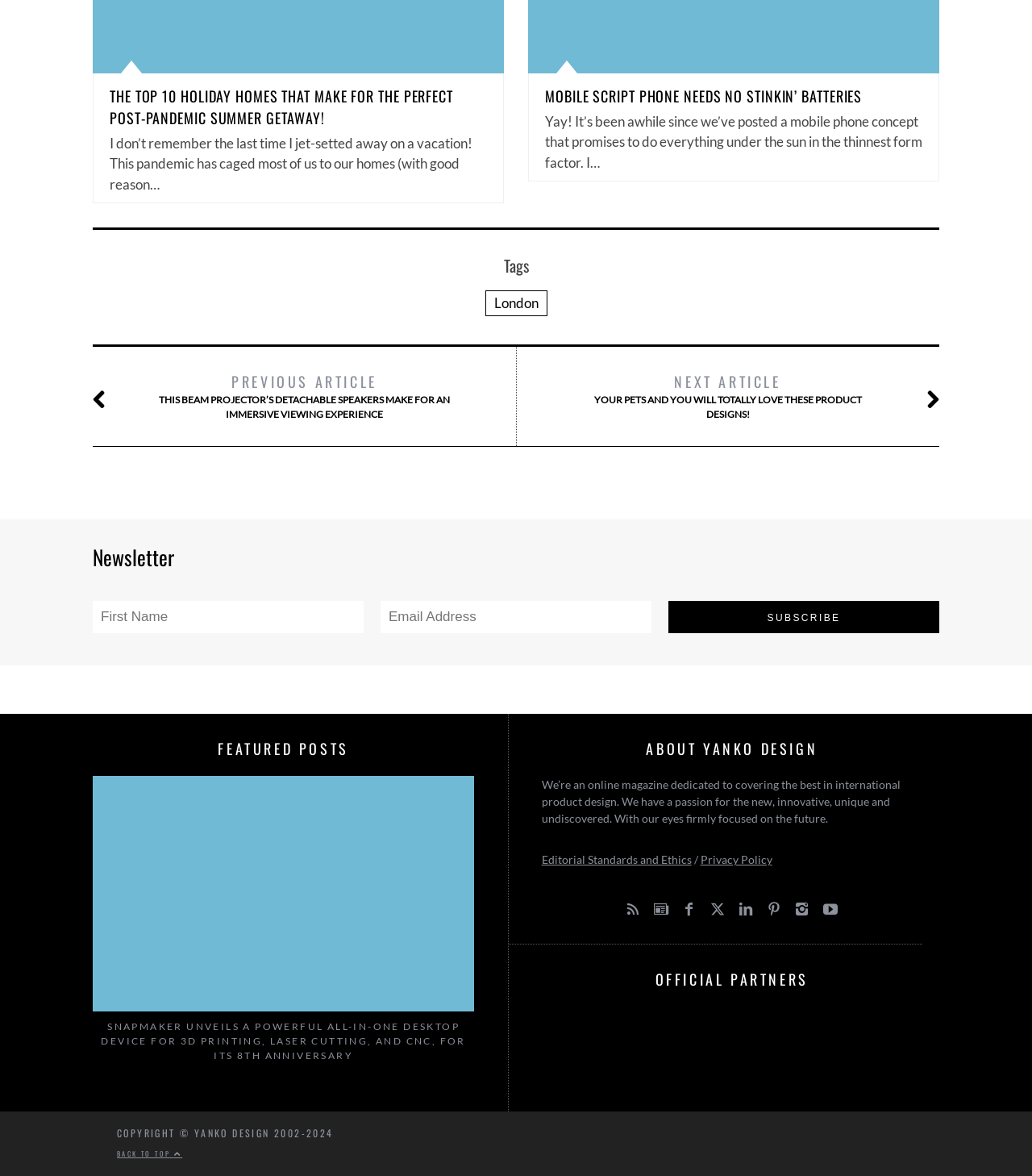Bounding box coordinates are specified in the format (top-left x, top-left y, bottom-right x, bottom-right y). All values are floating point numbers bounded between 0 and 1. Please provide the bounding box coordinate of the region this sentence describes: alt="Yanko Design on Google News"

[0.628, 0.759, 0.653, 0.781]